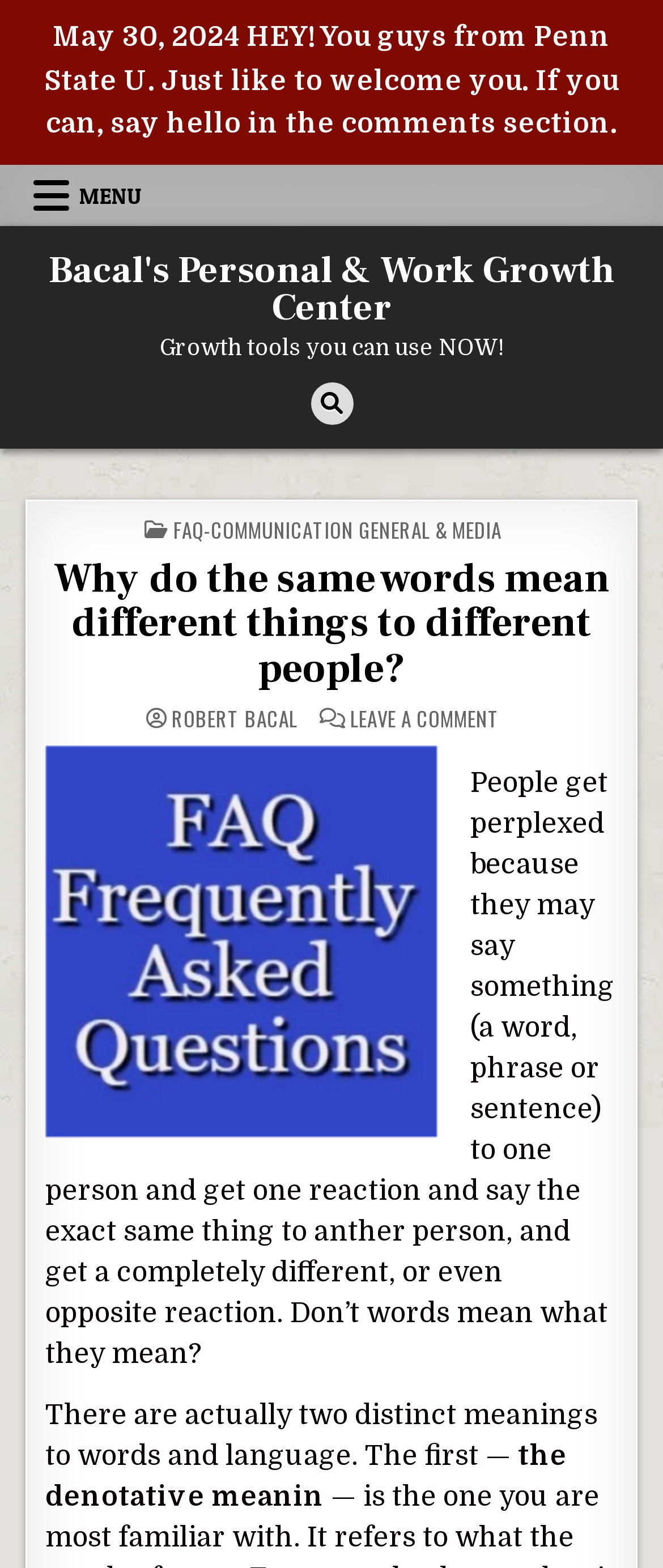What is the date mentioned in the welcome message?
Analyze the screenshot and provide a detailed answer to the question.

The welcome message is located at the top of the webpage, and it says 'May 30, 2024 HEY! You guys from Penn State U. Just like to welcome you. If you can, say hello in the comments section.' The date mentioned in this message is May 30, 2024.